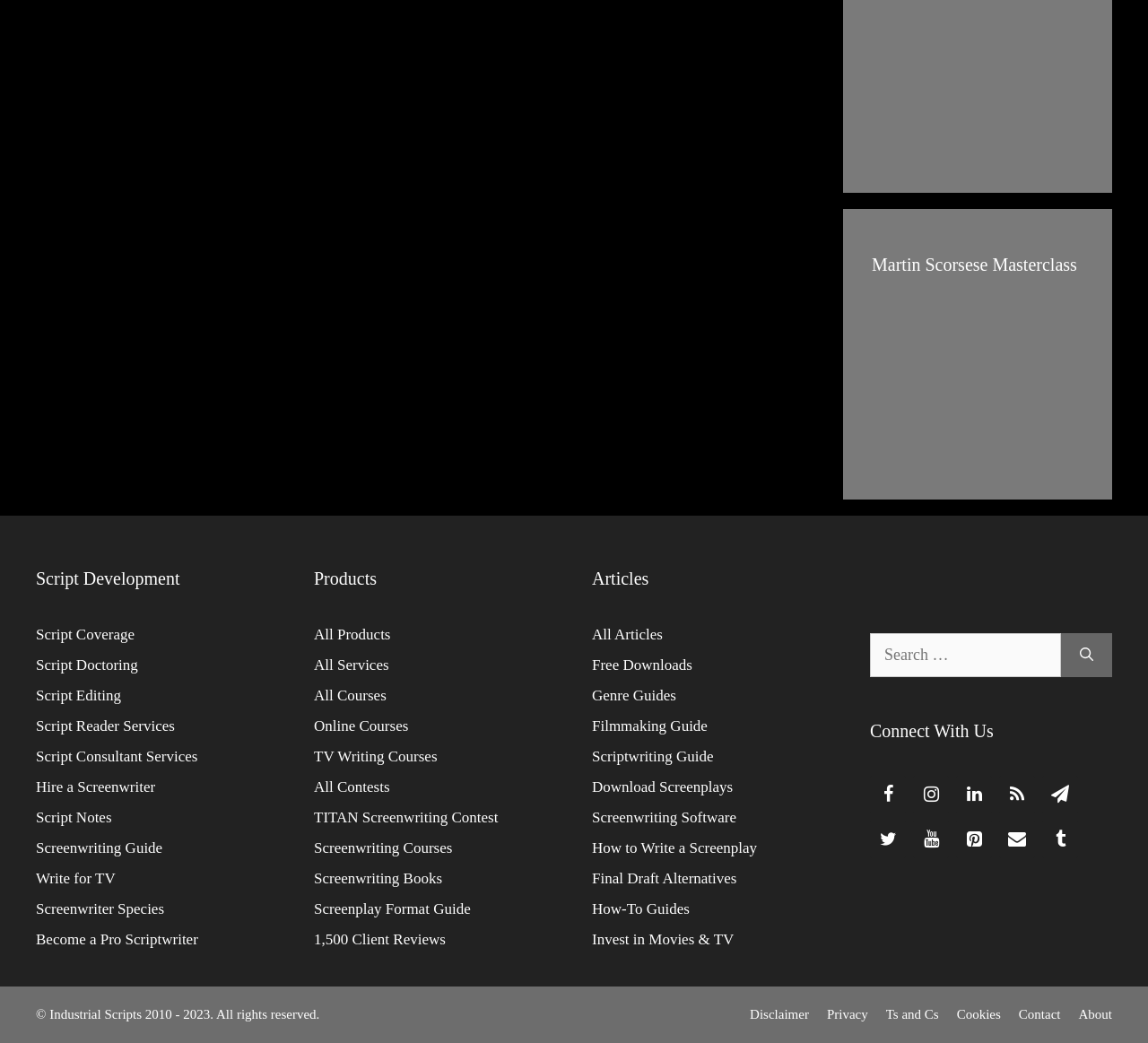Given the description About, predict the bounding box coordinates of the UI element. Ensure the coordinates are in the format (top-left x, top-left y, bottom-right x, bottom-right y) and all values are between 0 and 1.

[0.939, 0.966, 0.969, 0.979]